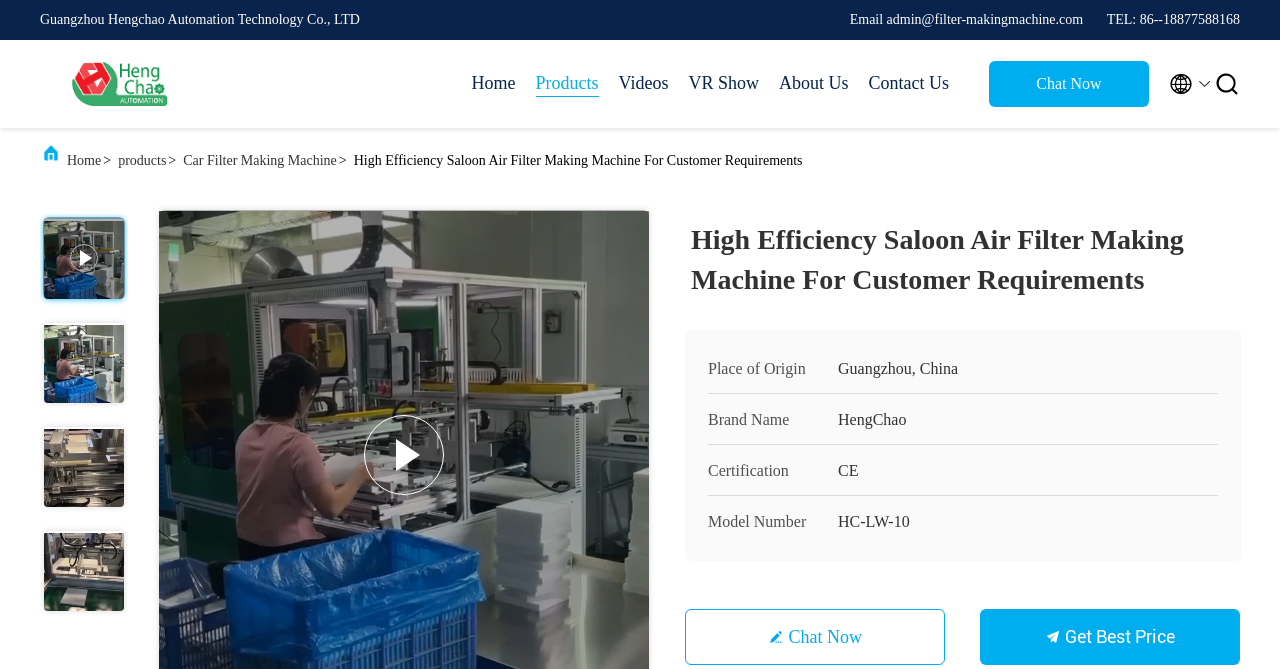What is the place of origin of the air filter making machine?
Could you answer the question with a detailed and thorough explanation?

I found the place of origin by looking at the table on the webpage, where it lists the specifications of the air filter making machine. The place of origin is listed in the row with the header 'Place of Origin'.